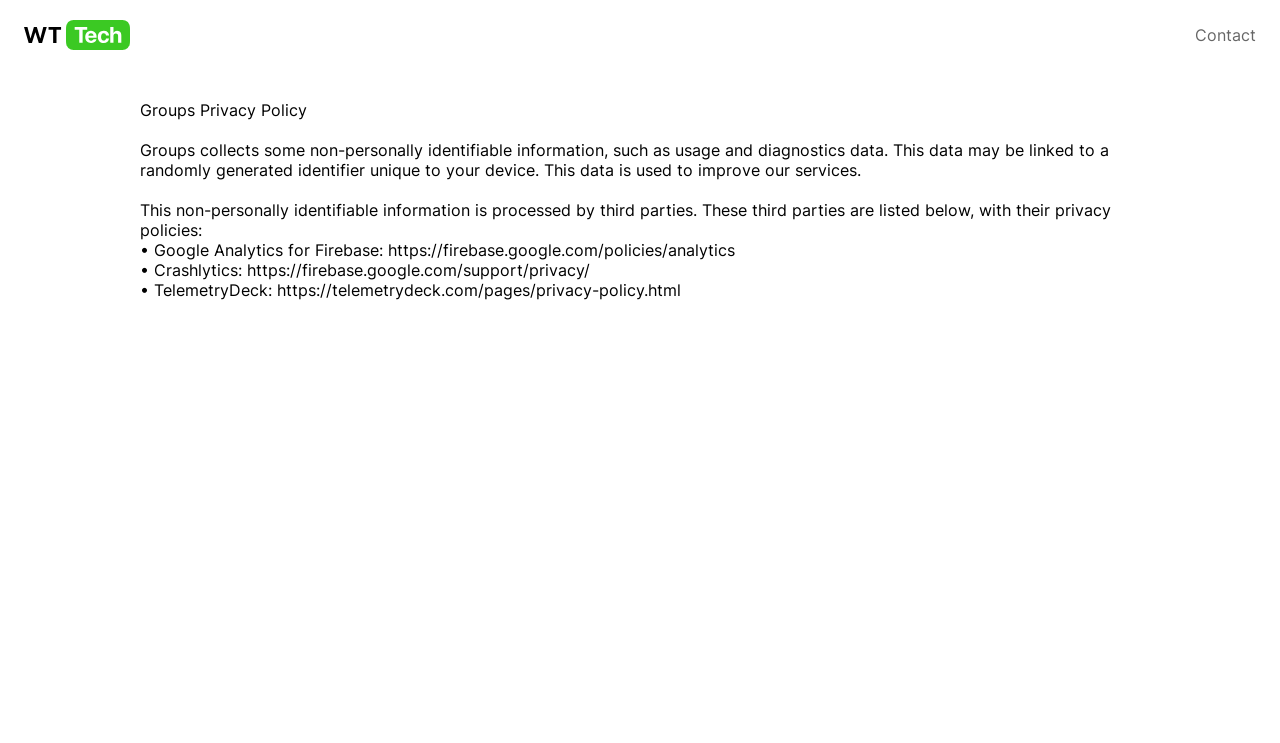How many third-party services are listed?
Could you please answer the question thoroughly and with as much detail as possible?

There are three third-party services listed in the privacy policy section, which are Google Analytics for Firebase, Crashlytics, and TelemetryDeck, each with their respective privacy policy links.